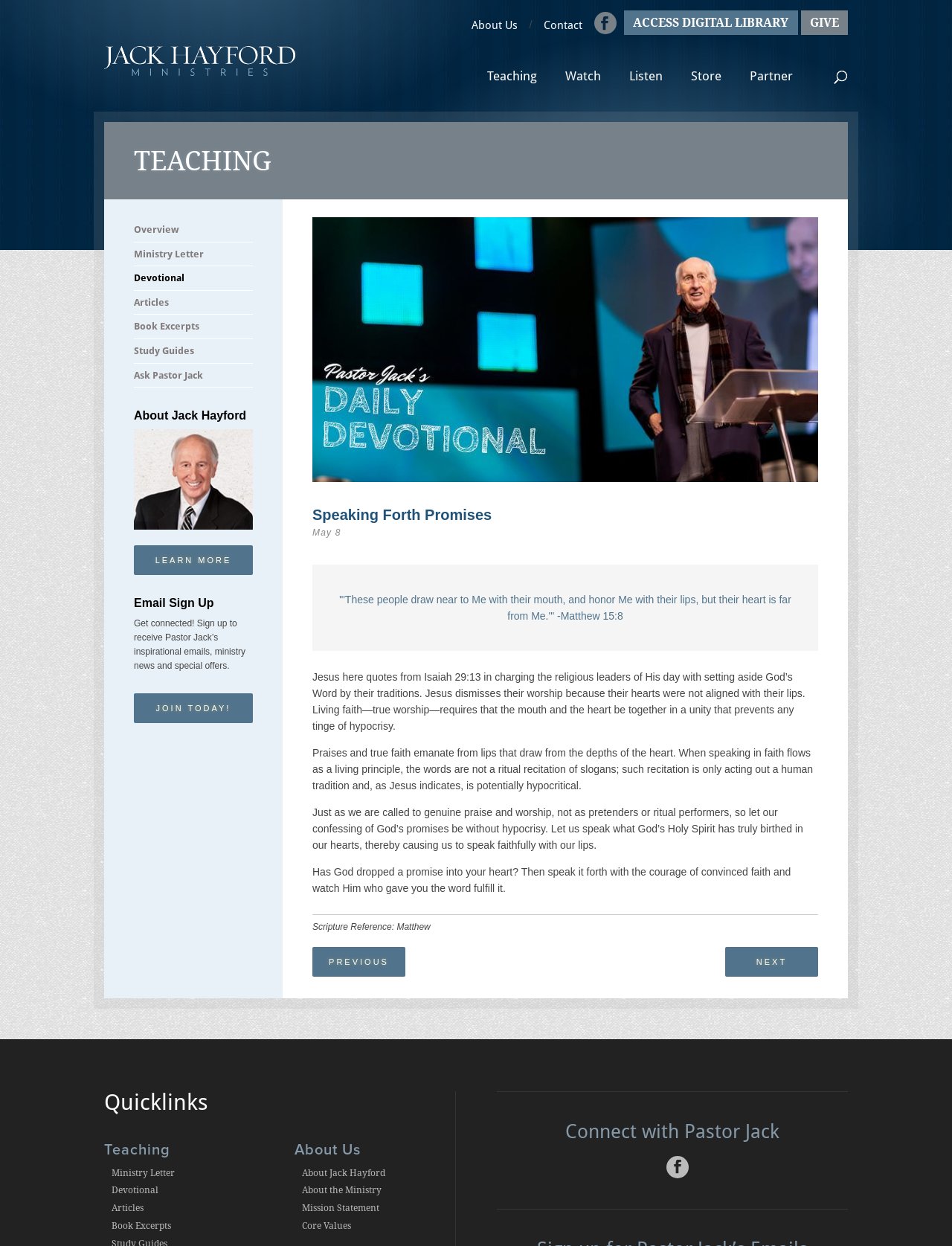What is the purpose of the 'Email Sign Up' section?
Refer to the image and provide a one-word or short phrase answer.

To receive inspirational emails and ministry news